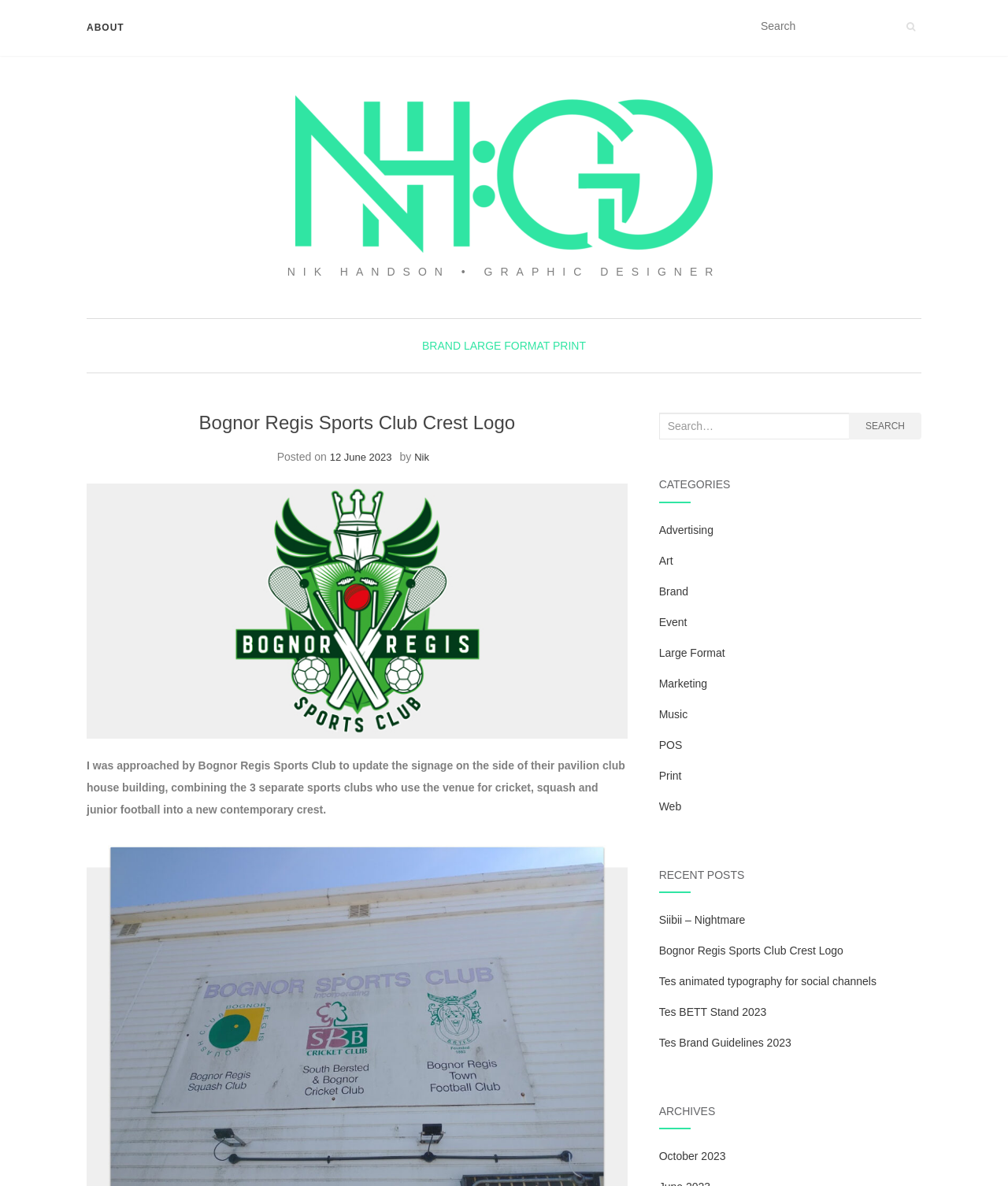Please find and report the bounding box coordinates of the element to click in order to perform the following action: "View Bognor Regis Sports Club Crest Logo". The coordinates should be expressed as four float numbers between 0 and 1, in the format [left, top, right, bottom].

[0.086, 0.348, 0.622, 0.366]